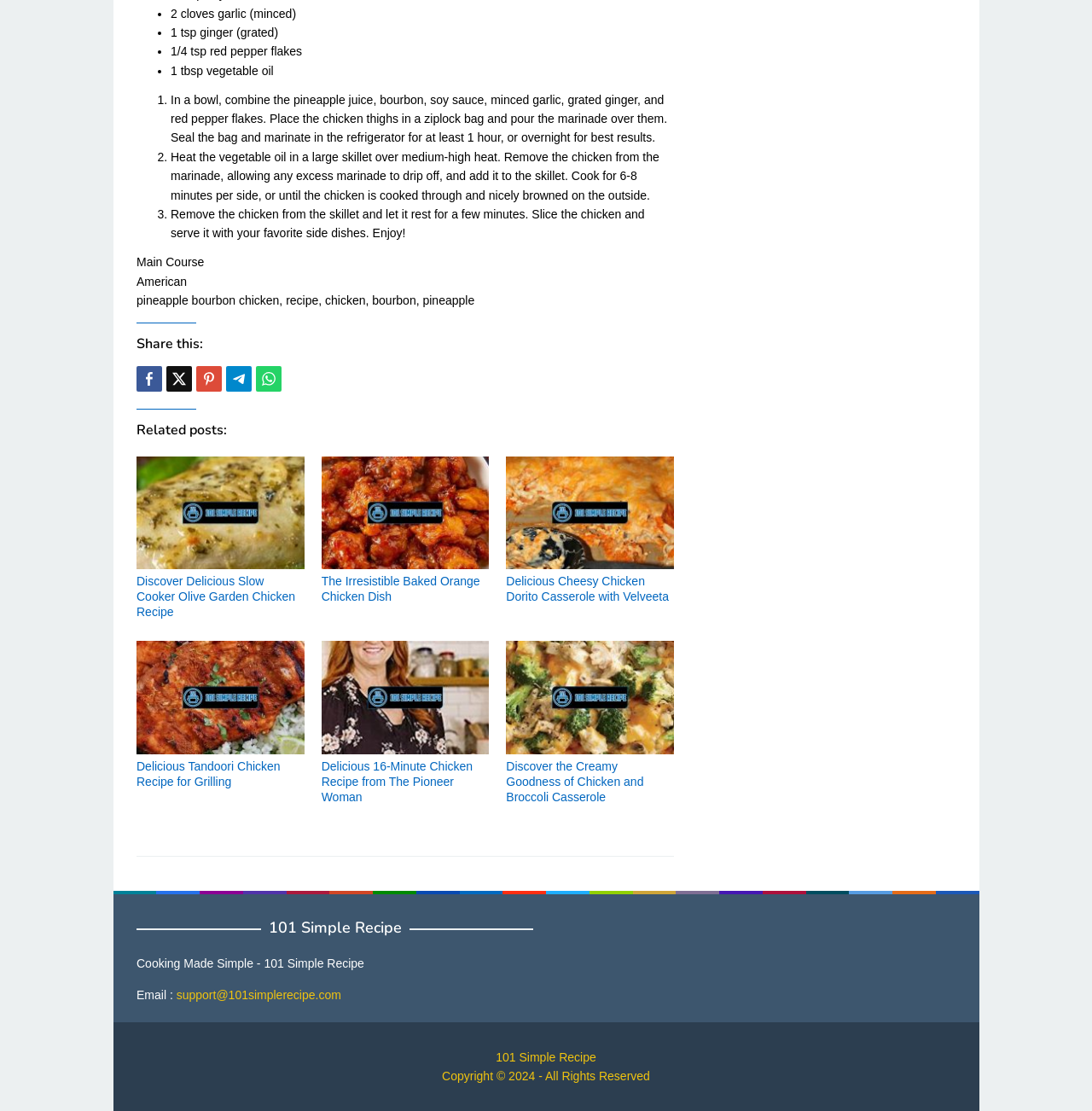Provide a one-word or short-phrase response to the question:
What is the cuisine of the recipe?

American